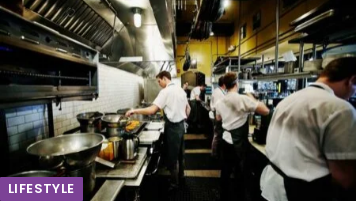Provide a one-word or short-phrase answer to the question:
What is the focus of the article?

Modern trends in food preparation and restaurant management